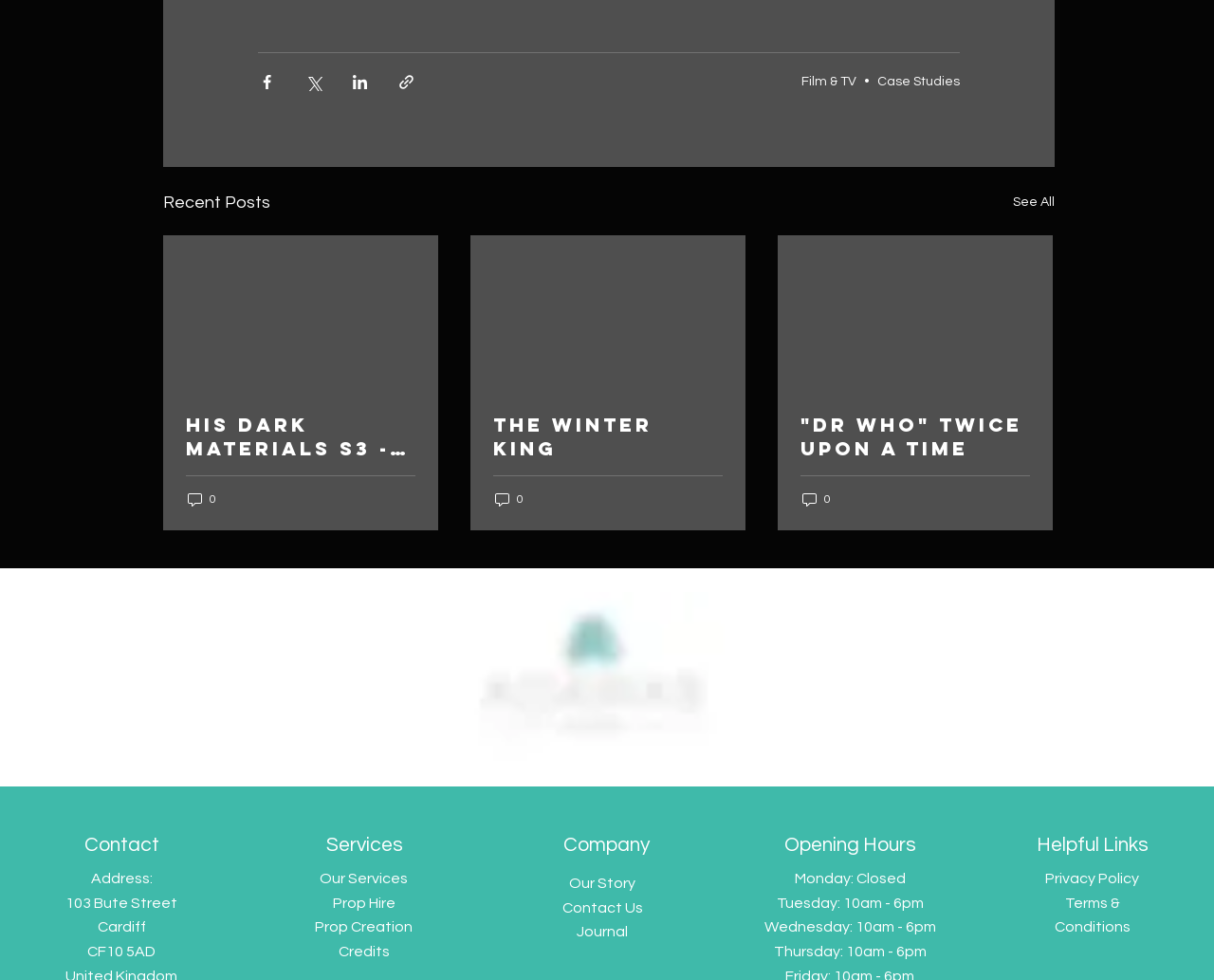Please locate the bounding box coordinates of the element that should be clicked to achieve the given instruction: "Read 'His Dark Materials S3 - Magisterium Sceptre'".

[0.153, 0.421, 0.342, 0.47]